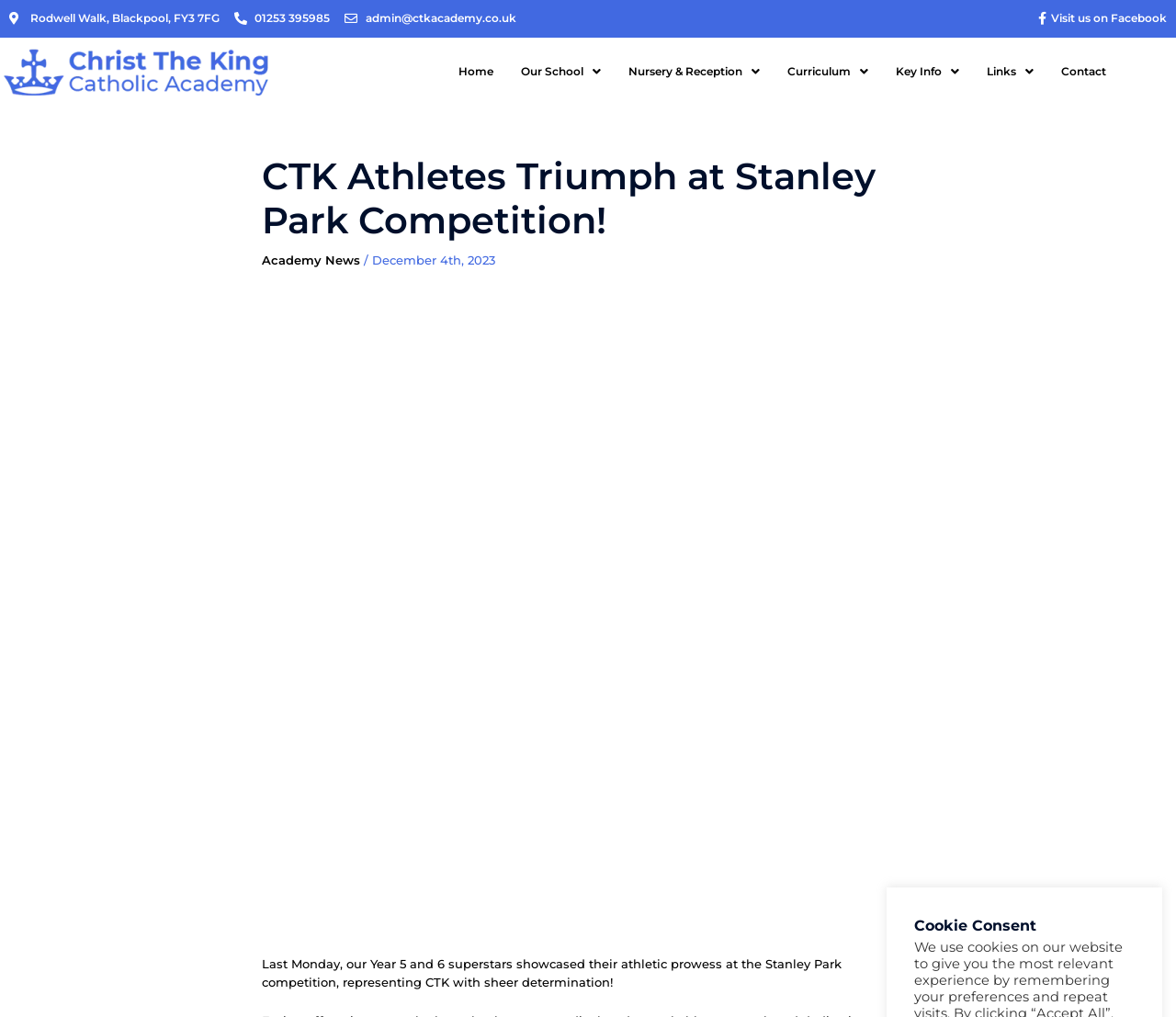What is the purpose of the 'Cookie Consent' section?
Give a single word or phrase as your answer by examining the image.

To obtain user consent for cookies